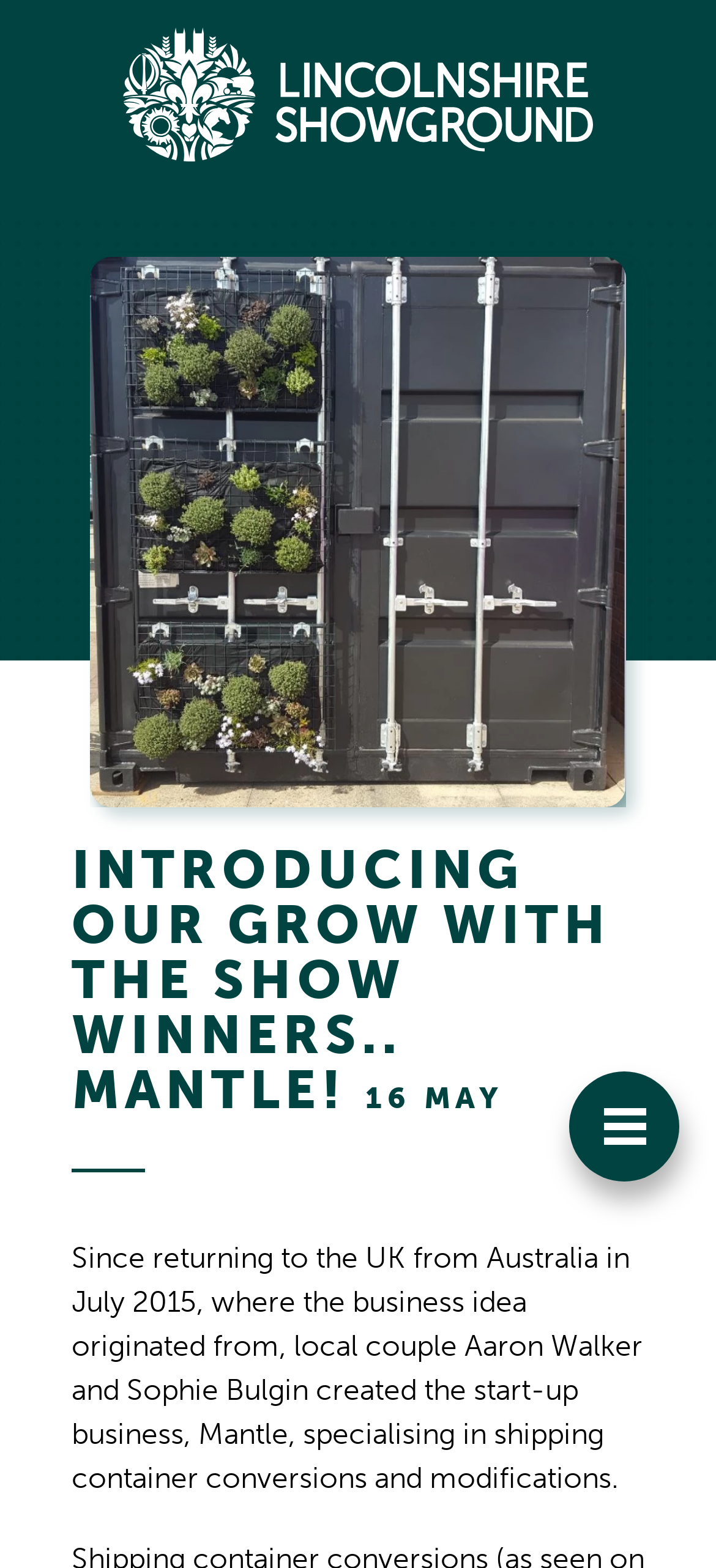Determine the bounding box coordinates in the format (top-left x, top-left y, bottom-right x, bottom-right y). Ensure all values are floating point numbers between 0 and 1. Identify the bounding box of the UI element described by: Open menu

[0.795, 0.683, 0.949, 0.754]